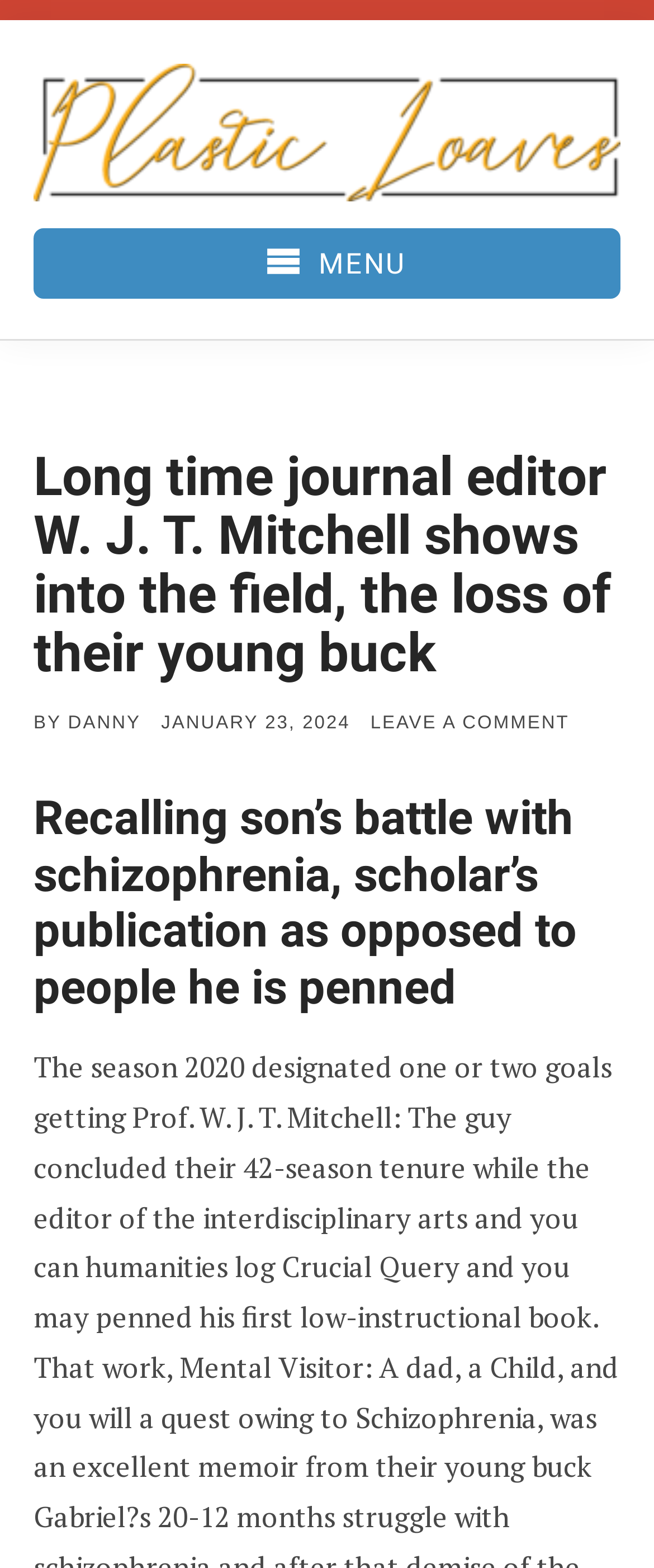Provide a single word or phrase answer to the question: 
What is the topic of the article?

scholar’s publication